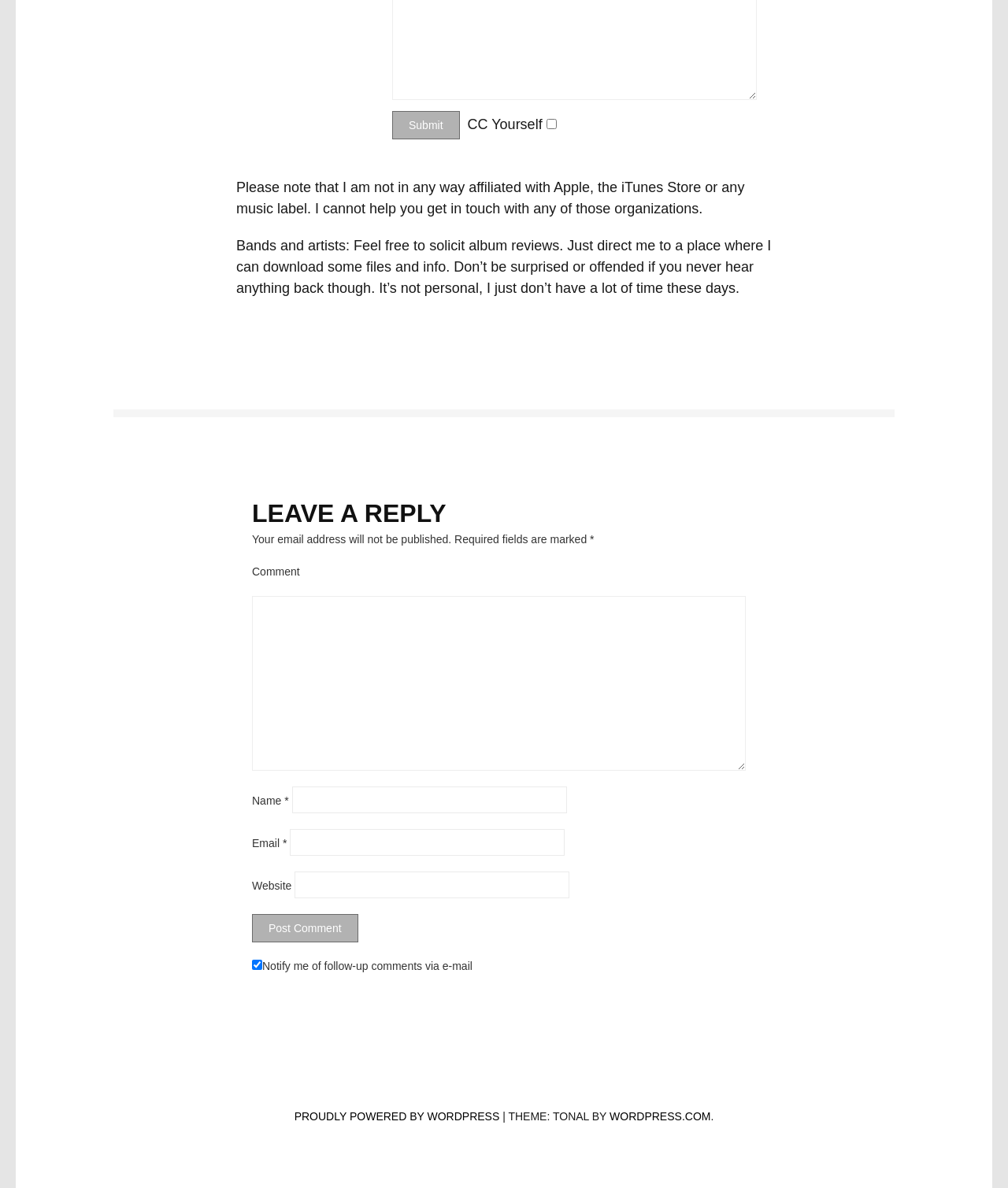Find the bounding box coordinates of the area that needs to be clicked in order to achieve the following instruction: "Click the Submit button". The coordinates should be specified as four float numbers between 0 and 1, i.e., [left, top, right, bottom].

[0.389, 0.093, 0.456, 0.117]